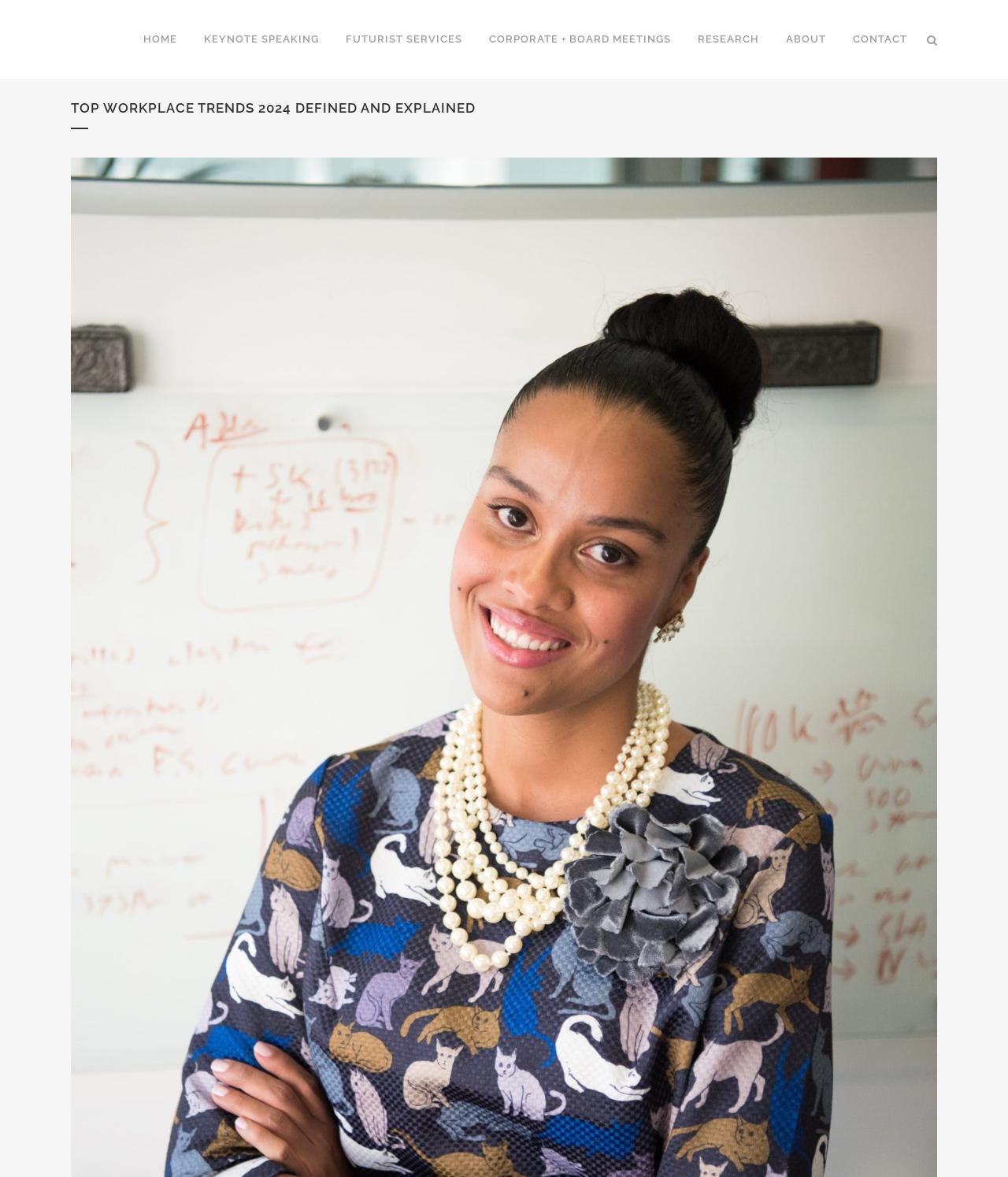How many navigation links are present?
Based on the image, give a one-word or short phrase answer.

7